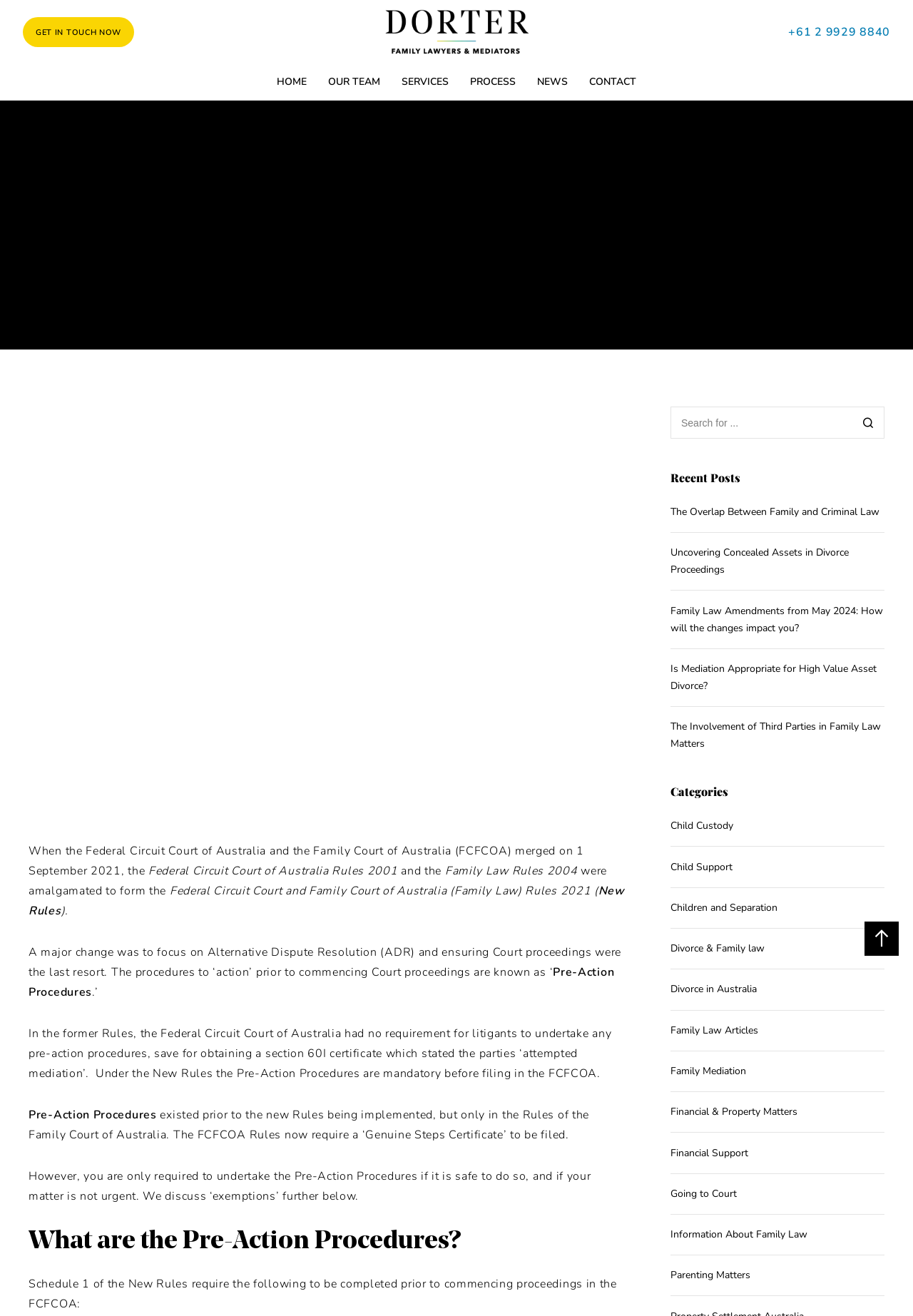Provide a one-word or brief phrase answer to the question:
How many links are there in the 'Recent Posts' section?

5